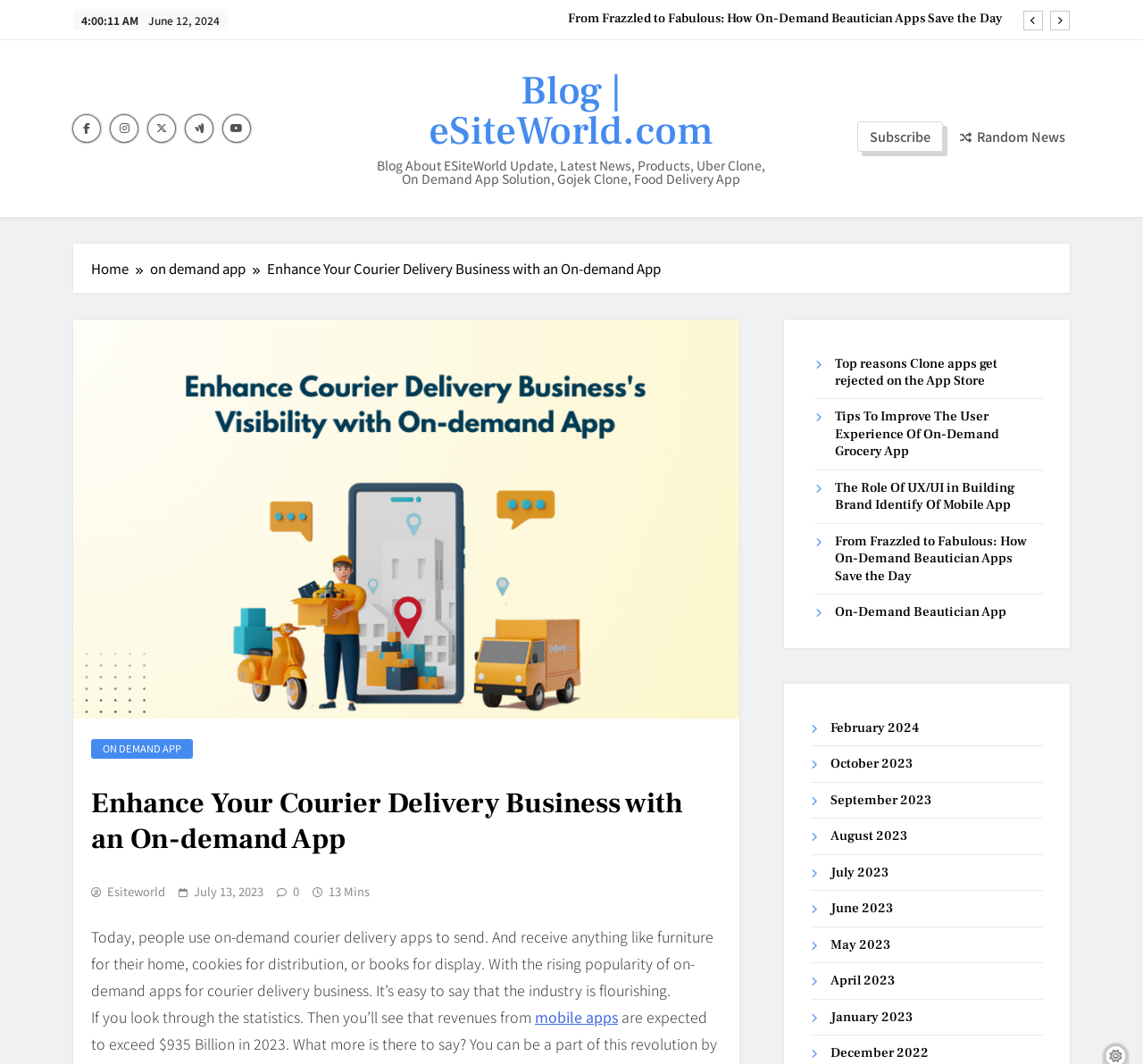What is the purpose of the 'Subscribe' button?
Please provide a comprehensive answer based on the contents of the image.

The 'Subscribe' button is likely used to allow users to receive updates or newsletters from the website, as it is a common practice on blogs and news websites. The button is placed in a prominent location, suggesting that the website wants to encourage users to stay informed about their latest content.